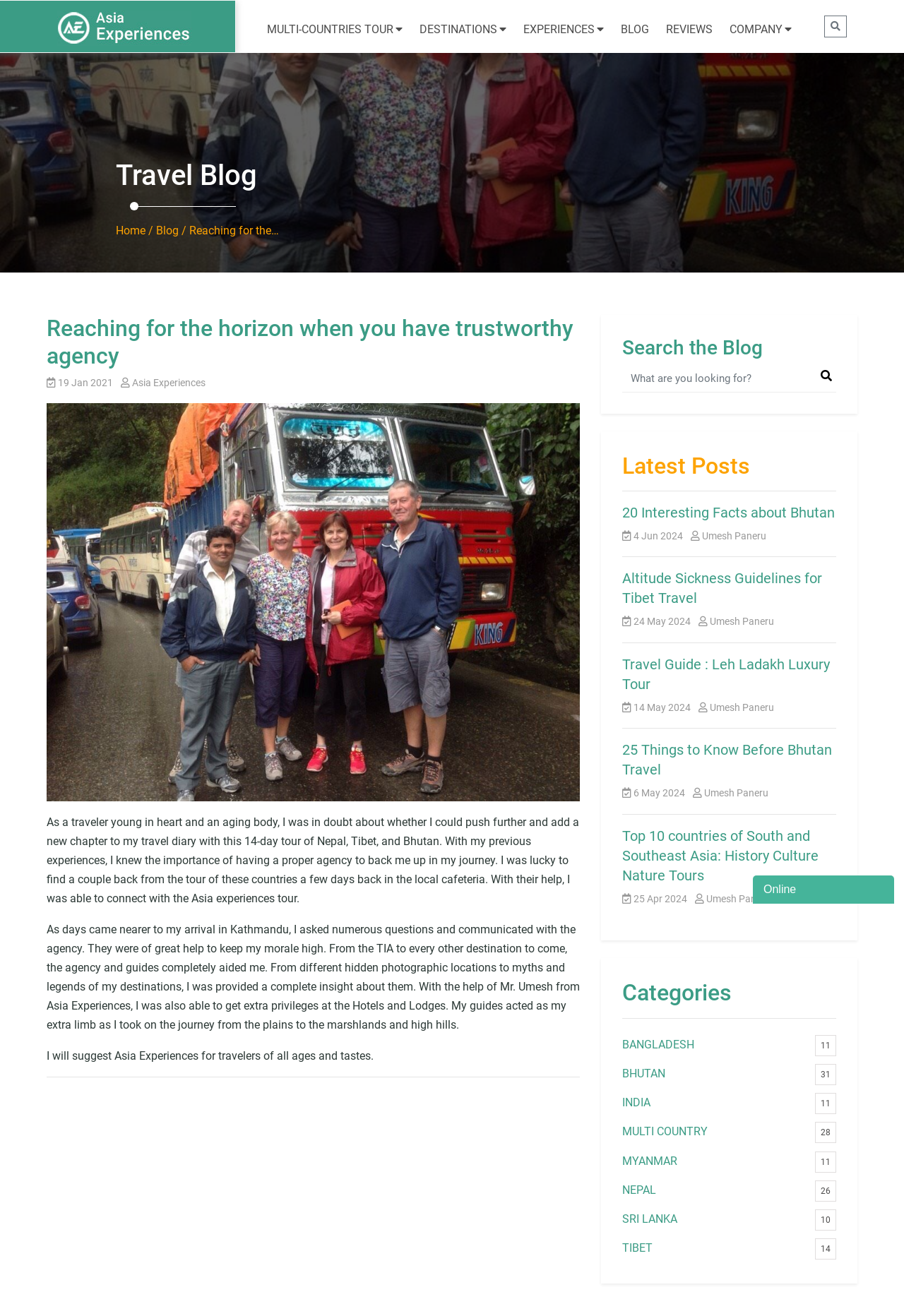What is the topic of the first blog post?
Kindly give a detailed and elaborate answer to the question.

I found the answer by reading the text of the first blog post, which starts with 'As a traveler young in heart and an aging body, I was in doubt about whether I could push further and add a new chapter to my travel diary with this 14-day tour of Nepal, Tibet, and Bhutan.'